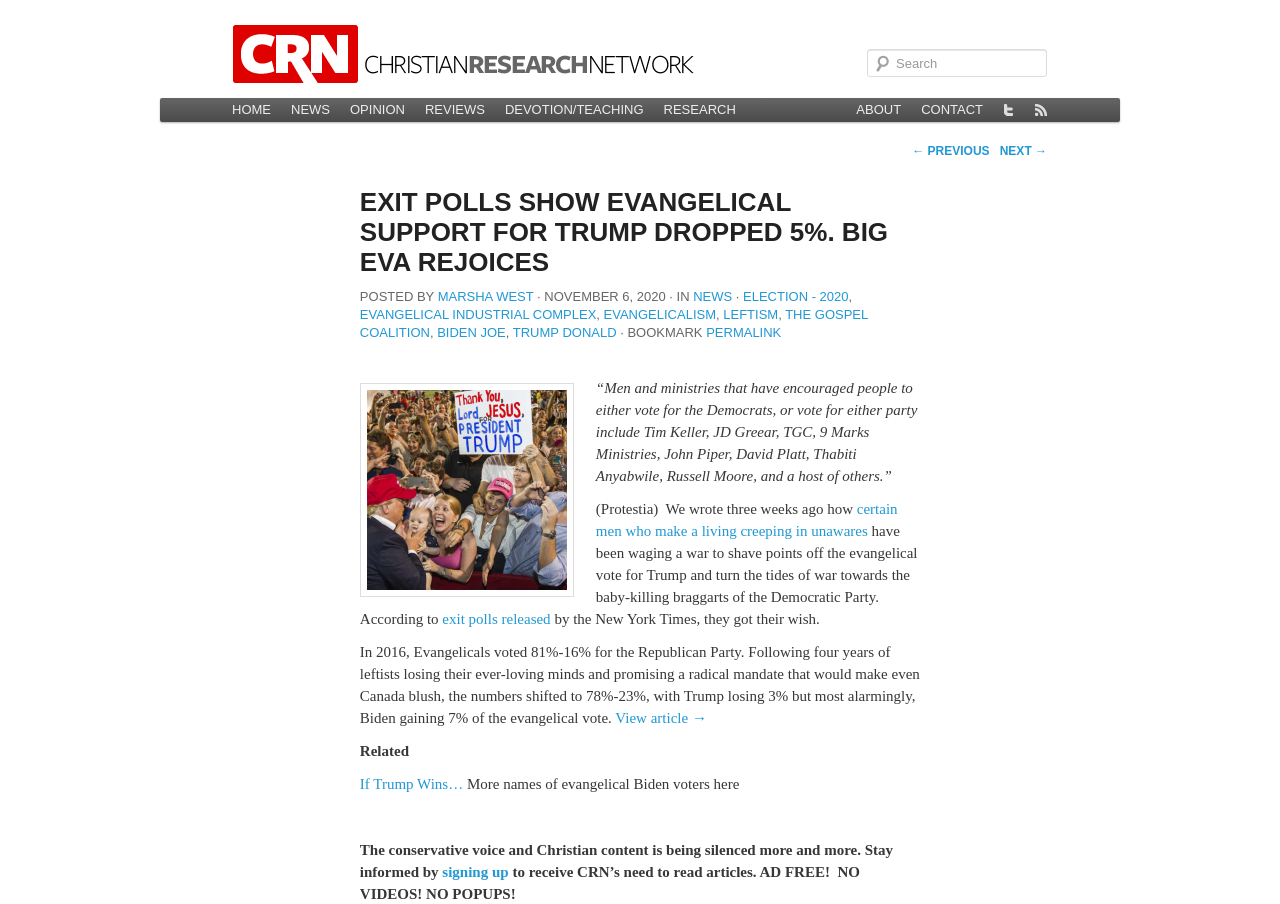Please provide a short answer using a single word or phrase for the question:
What is the percentage of Evangelicals who voted for the Republican Party in 2016?

81%